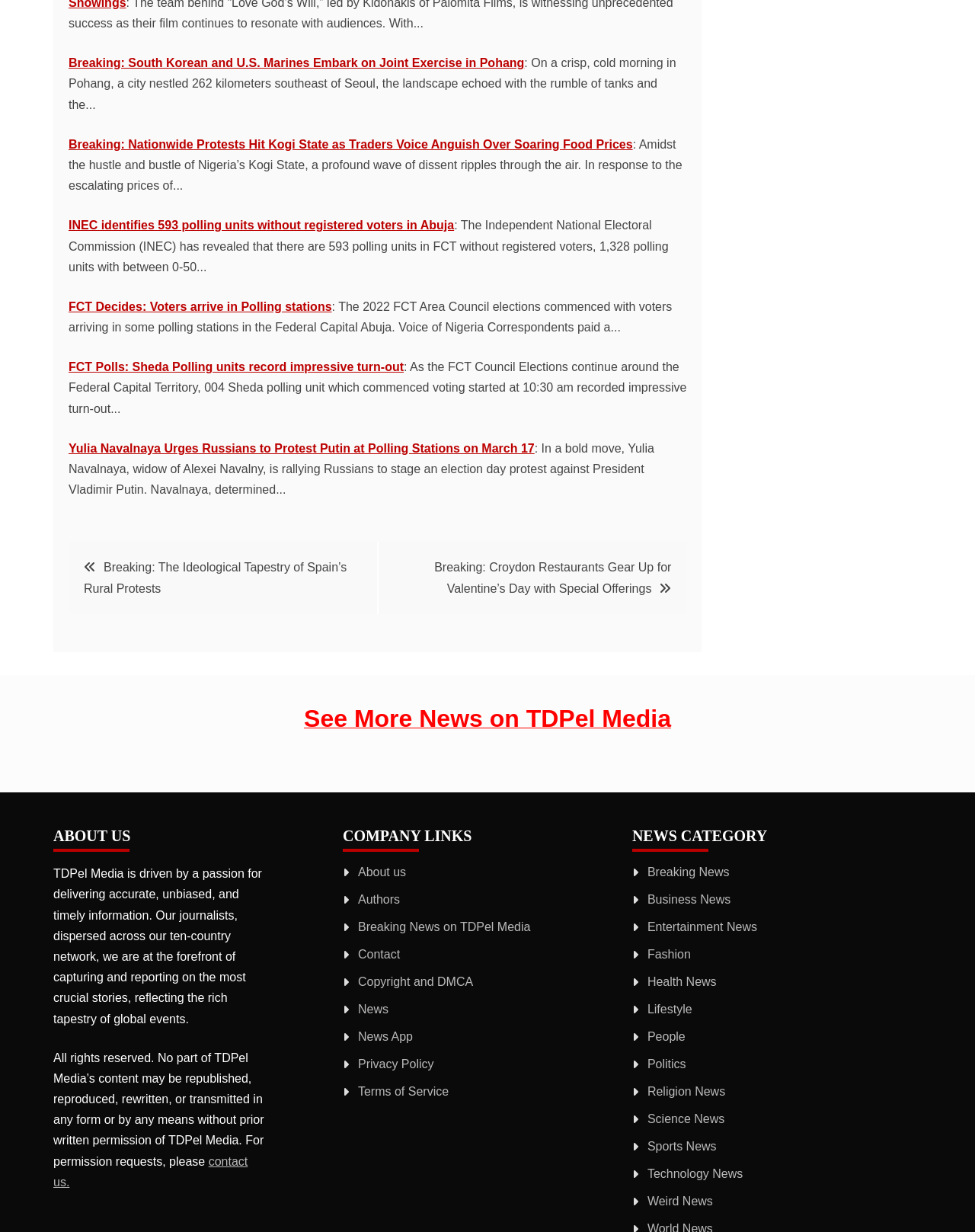Determine the bounding box coordinates of the clickable element to complete this instruction: "Explore Breaking News category". Provide the coordinates in the format of four float numbers between 0 and 1, [left, top, right, bottom].

[0.664, 0.703, 0.748, 0.713]